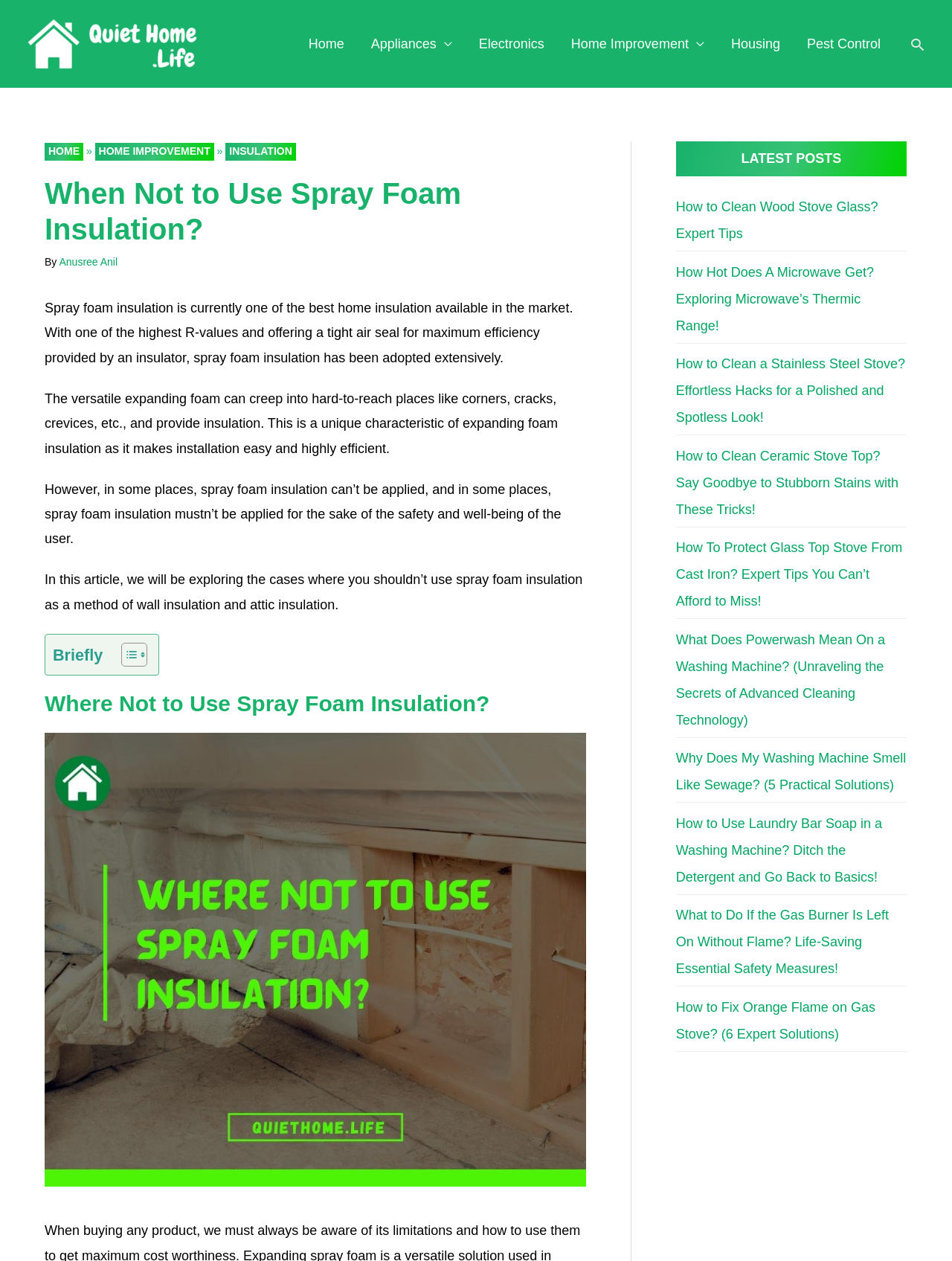Please determine the bounding box coordinates of the element's region to click for the following instruction: "Click on the 'Home' link in the navigation menu".

[0.31, 0.014, 0.376, 0.055]